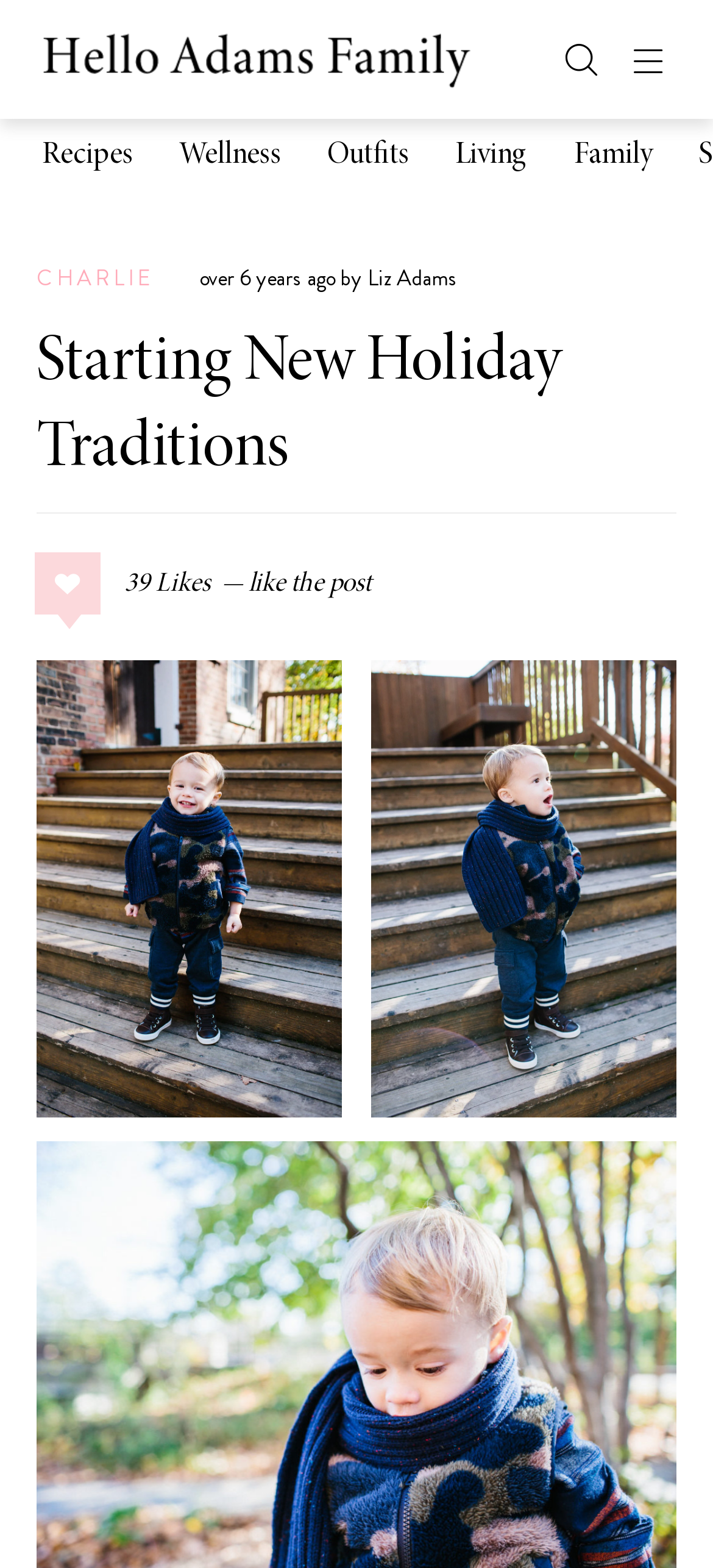Please identify the bounding box coordinates of the element's region that I should click in order to complete the following instruction: "View the 'Recipes' page". The bounding box coordinates consist of four float numbers between 0 and 1, i.e., [left, top, right, bottom].

[0.059, 0.09, 0.187, 0.11]